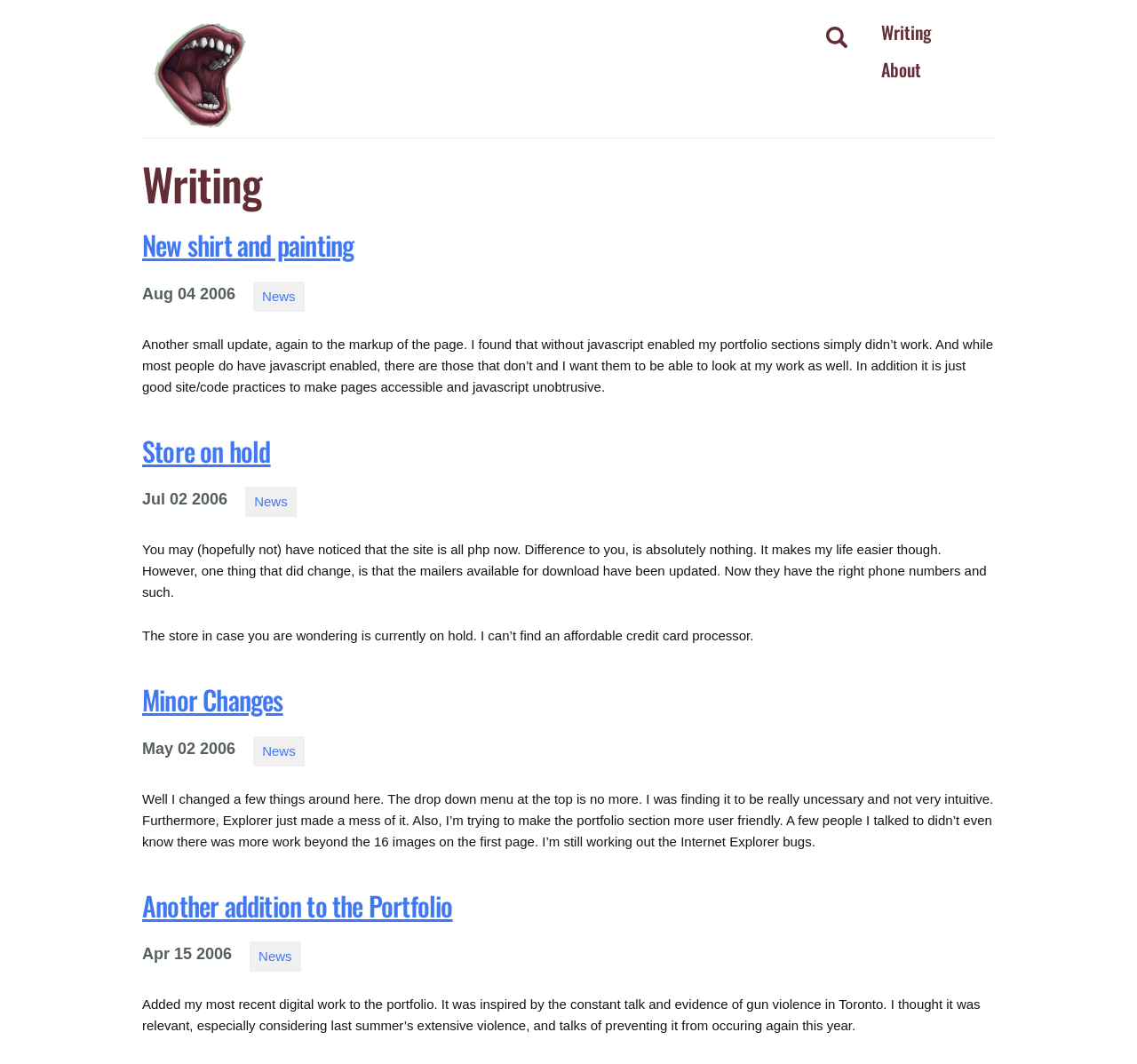What is the topic of the last article?
Could you please answer the question thoroughly and with as much detail as possible?

The last article has a heading 'Another addition to the Portfolio' and the text mentions adding digital work to the portfolio, so the topic is digital work.